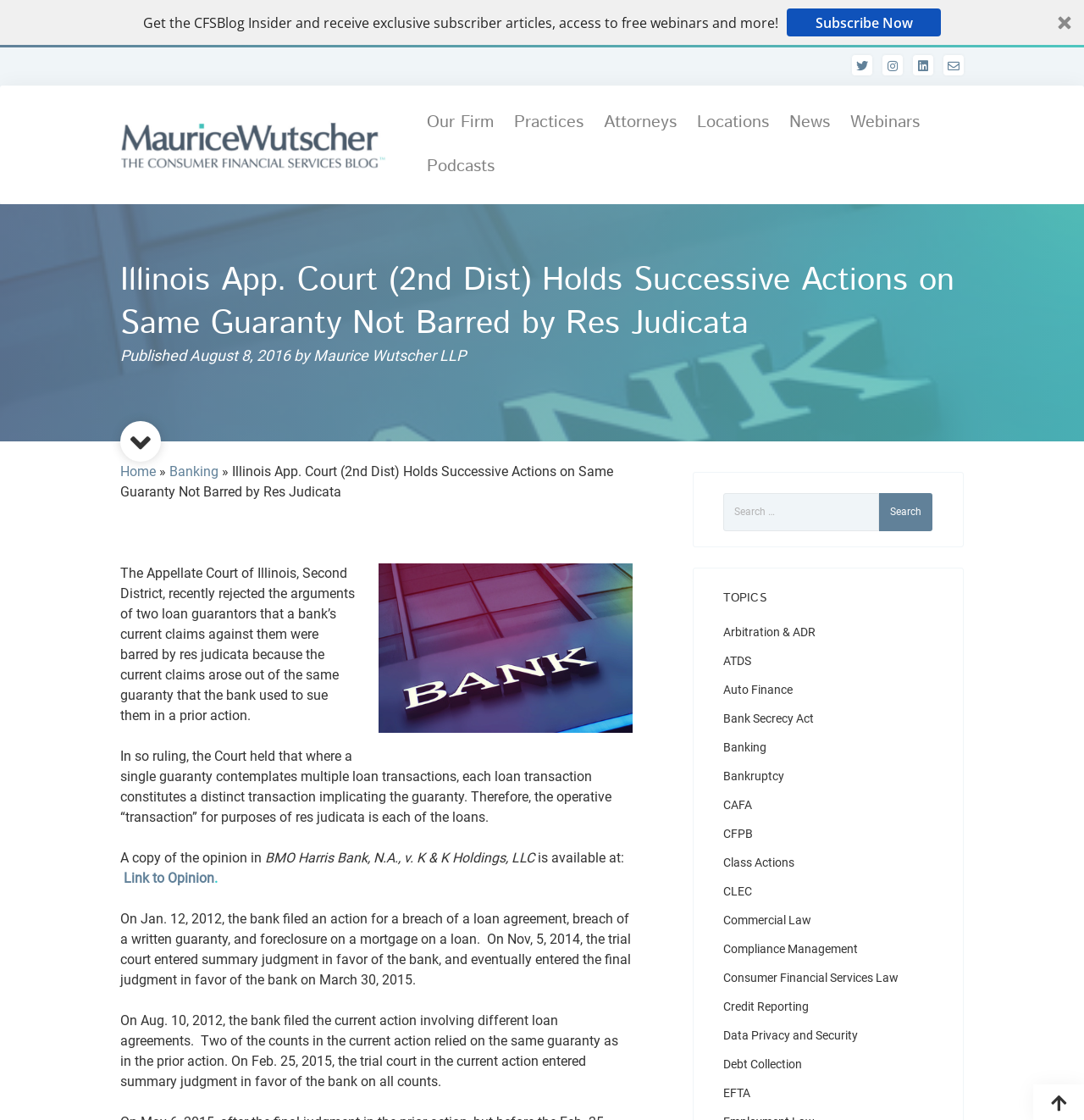Highlight the bounding box coordinates of the element that should be clicked to carry out the following instruction: "Subscribe to the CFSBlog Insider". The coordinates must be given as four float numbers ranging from 0 to 1, i.e., [left, top, right, bottom].

[0.726, 0.008, 0.868, 0.033]